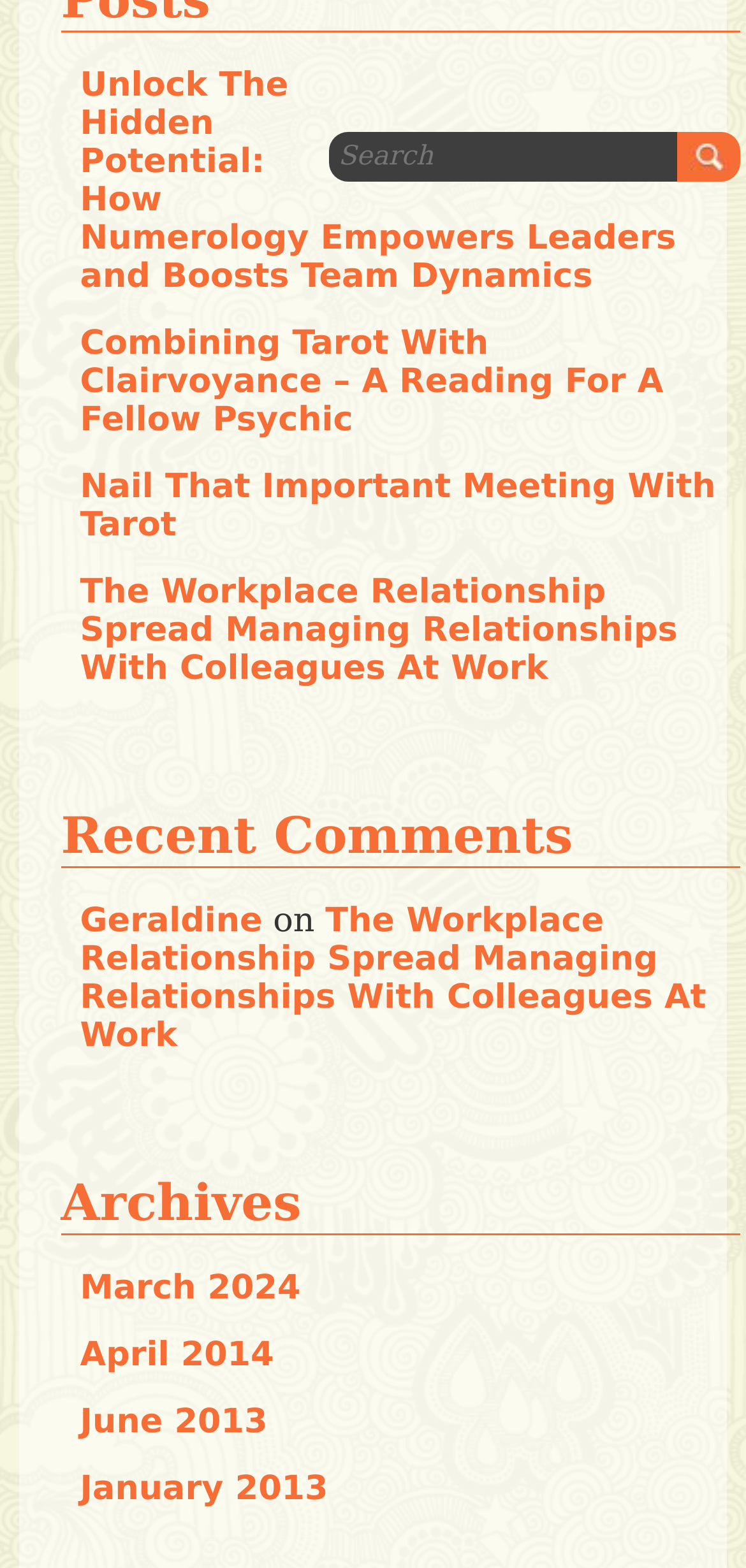Highlight the bounding box coordinates of the element that should be clicked to carry out the following instruction: "Visit Facebook page". The coordinates must be given as four float numbers ranging from 0 to 1, i.e., [left, top, right, bottom].

None